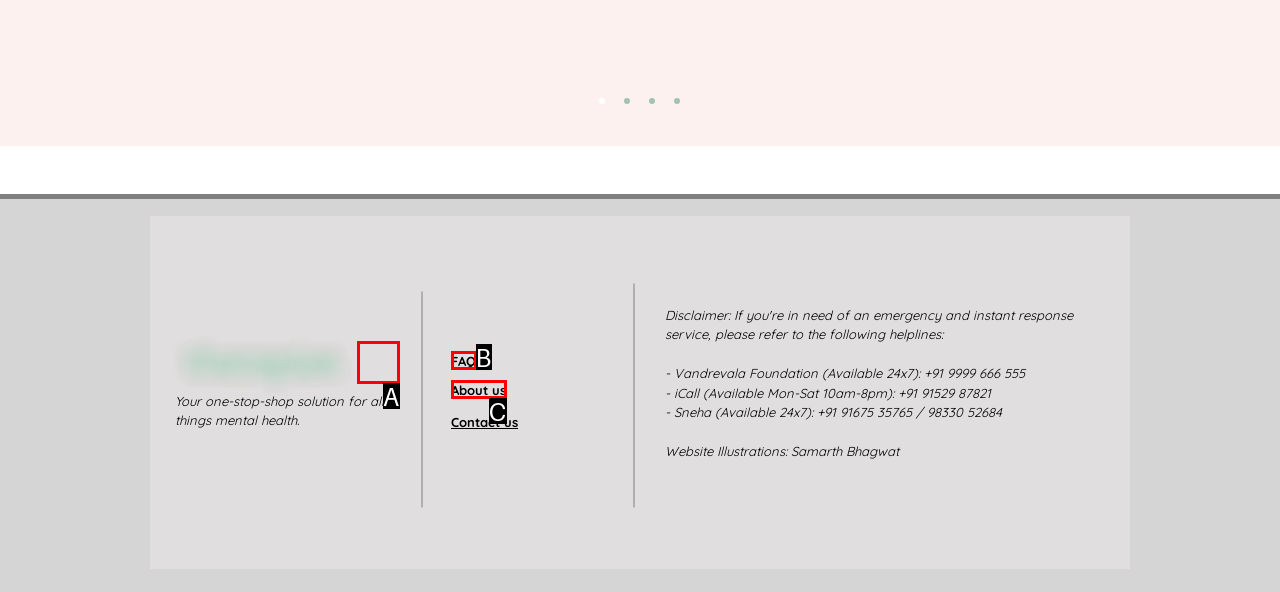Determine which UI element matches this description: FAQ
Reply with the appropriate option's letter.

B